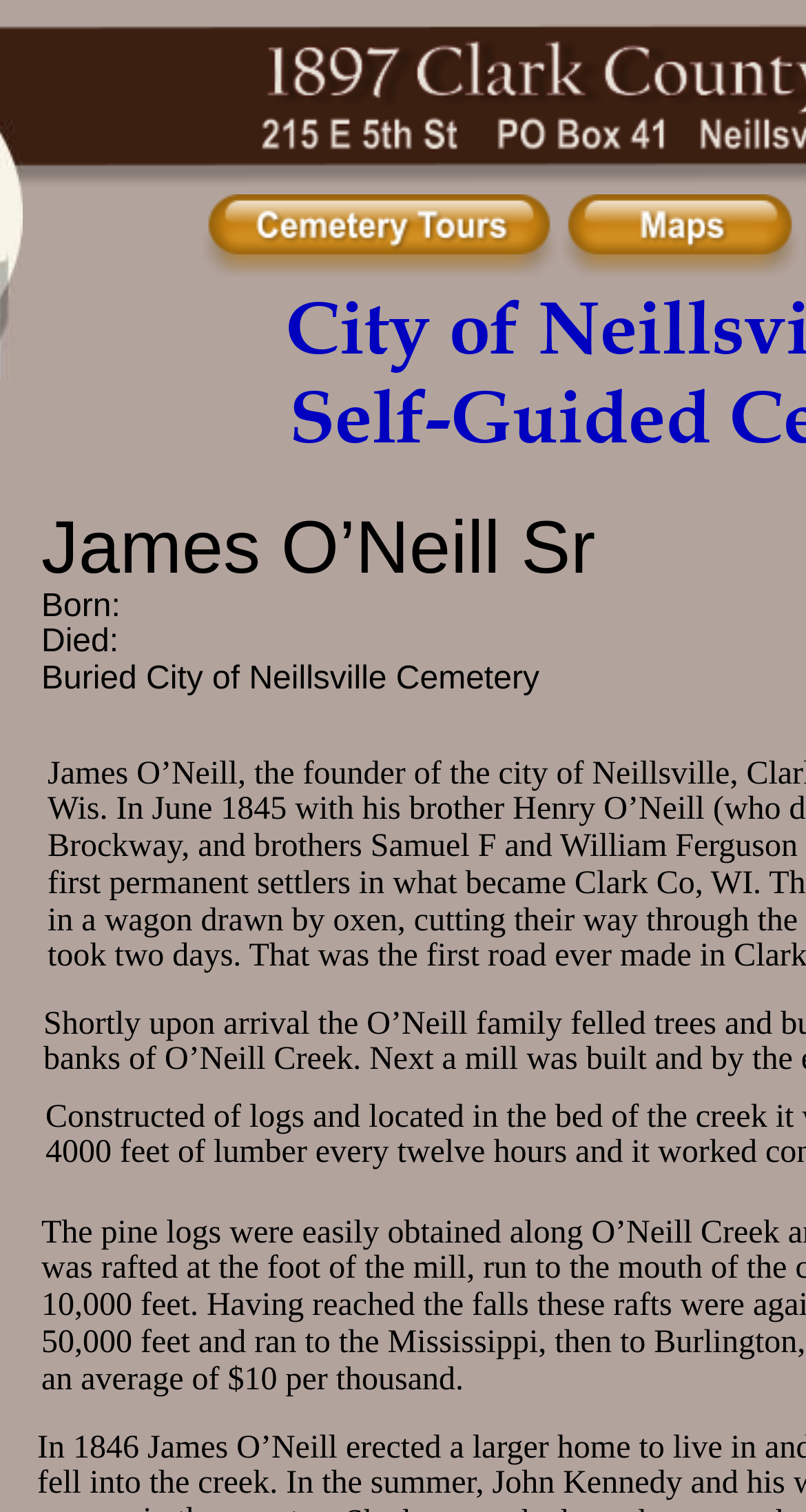Where is James O’Neill Sr buried?
Carefully examine the image and provide a detailed answer to the question.

According to the webpage, James O’Neill Sr is buried in the City of Neillsville Cemetery.